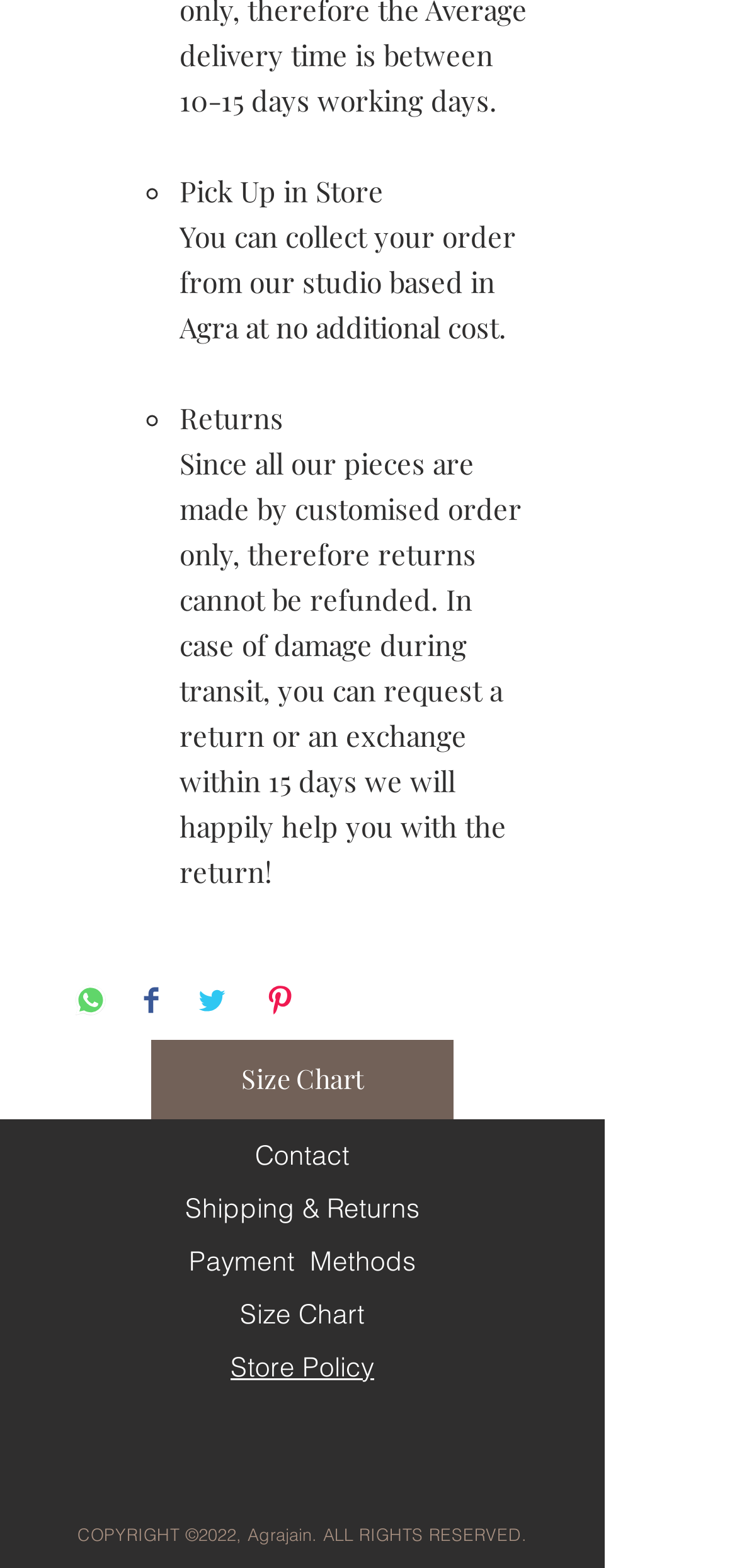Specify the bounding box coordinates of the element's area that should be clicked to execute the given instruction: "Share on WhatsApp". The coordinates should be four float numbers between 0 and 1, i.e., [left, top, right, bottom].

[0.103, 0.628, 0.144, 0.651]